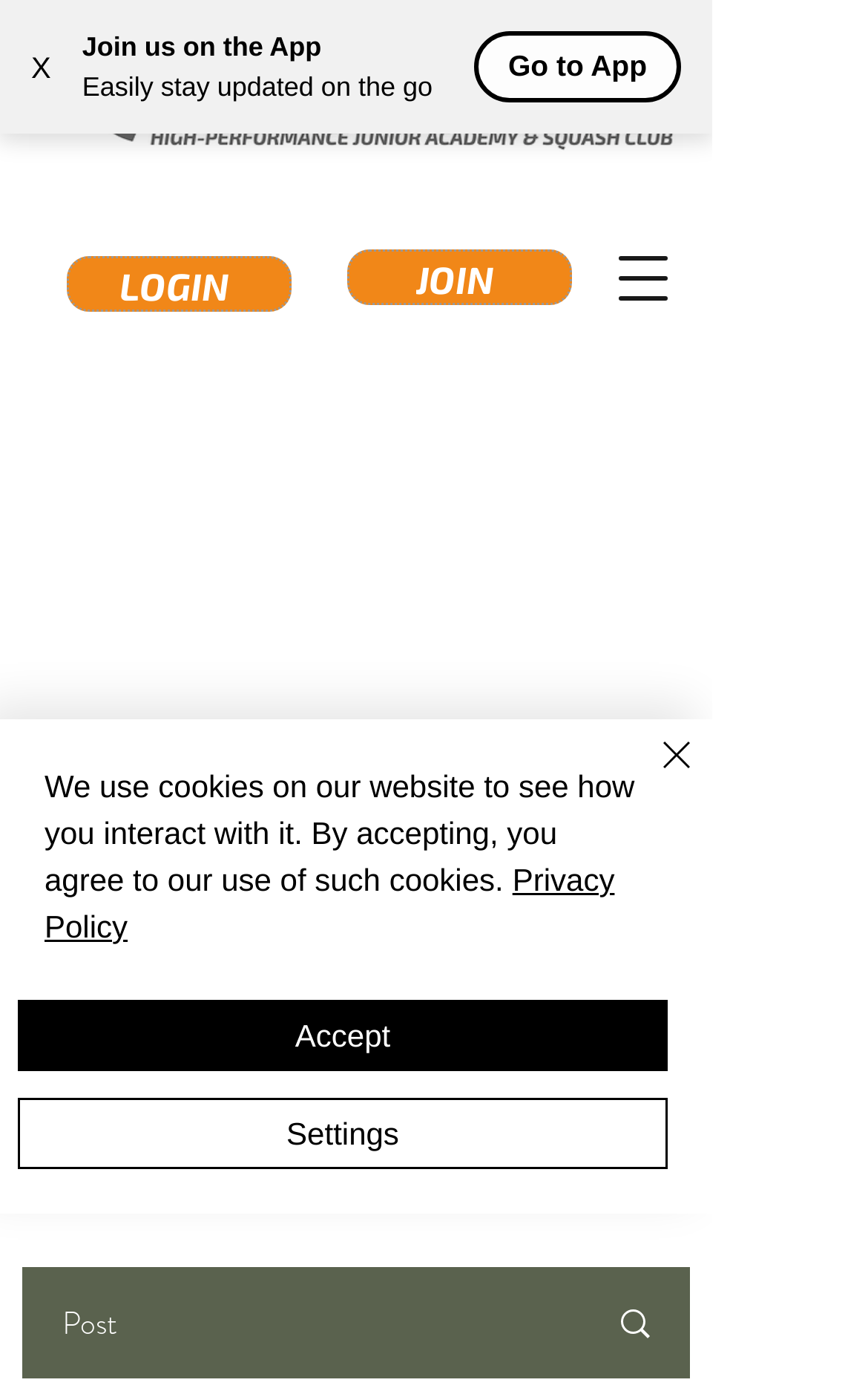Please specify the bounding box coordinates for the clickable region that will help you carry out the instruction: "Click the 'X' button".

[0.0, 0.014, 0.095, 0.082]